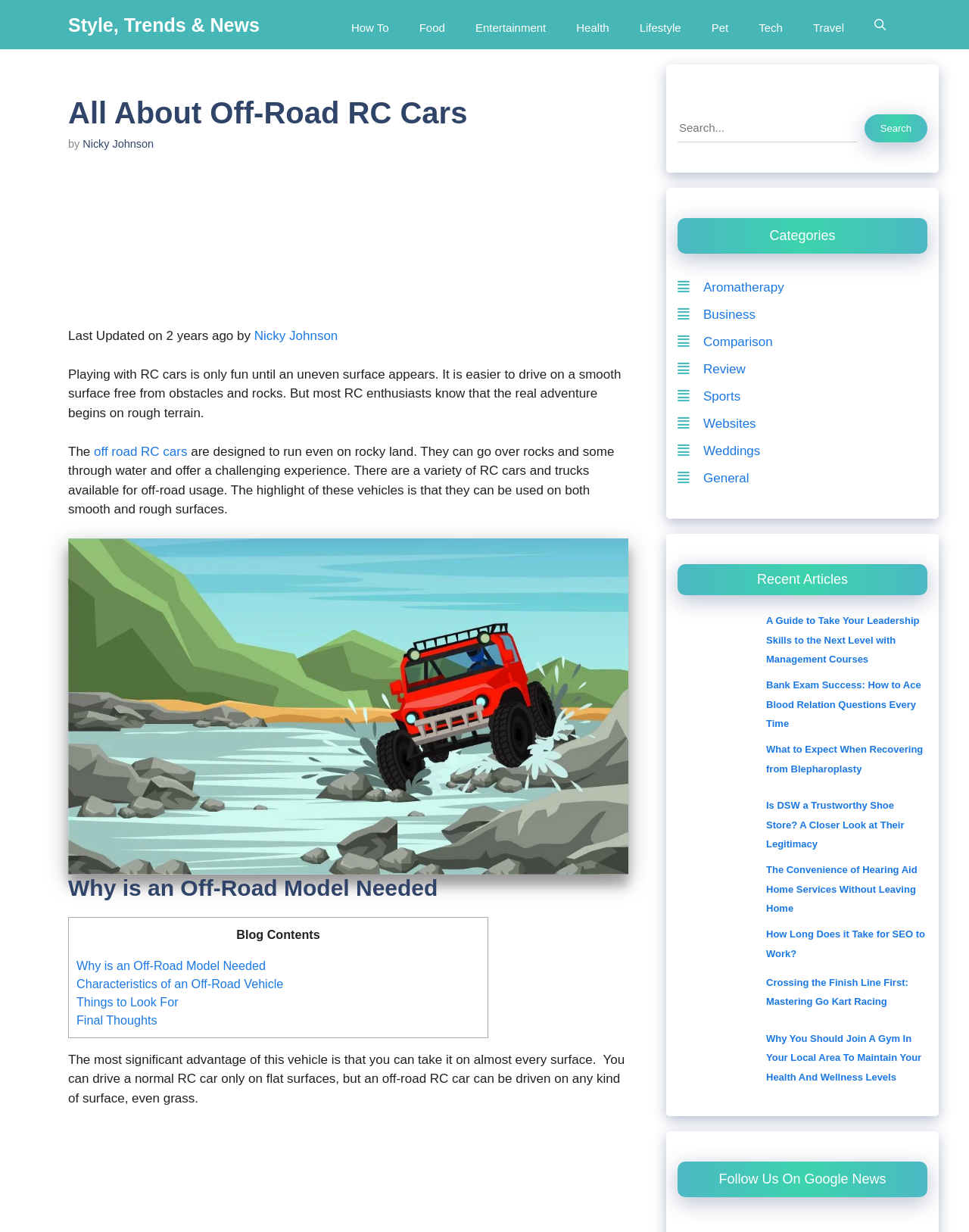Create a detailed summary of all the visual and textual information on the webpage.

This webpage is about off-road RC cars, with a focus on their design and capabilities. At the top, there is a navigation bar with links to various categories, including "Style, Trends & News", "How To", "Food", and more. Below the navigation bar, there is a header section with the title "All About Off-Road RC Cars" and a subtitle "by Nicky Johnson". 

To the right of the header section, there is an advertisement iframe. Below the header section, there is a paragraph of text that introduces the topic of off-road RC cars, explaining that they can be driven on rough terrain and offer a challenging experience. 

Following this introduction, there is a link to "off road RC cars" and a figure with an image of an off-road RC car. The image is accompanied by a heading "Why is an Off-Road Model Needed" and a layout table with links to various sections of the article, including "Why is an Off-Road Model Needed", "Characteristics of an Off-Road Vehicle", and more. 

Below the layout table, there is a paragraph of text that discusses the advantages of off-road RC cars, including their ability to be driven on almost any surface. 

On the right side of the page, there are three complementary sections. The first section has a search bar with a search button. The second section has a heading "Categories" and links to various categories, including "Aromatherapy", "Business", and more. The third section has a heading "Recent Articles" and links to several recent articles, each with an accompanying image. The articles cover a range of topics, including leadership skills, bank exams, and hearing aid home services.